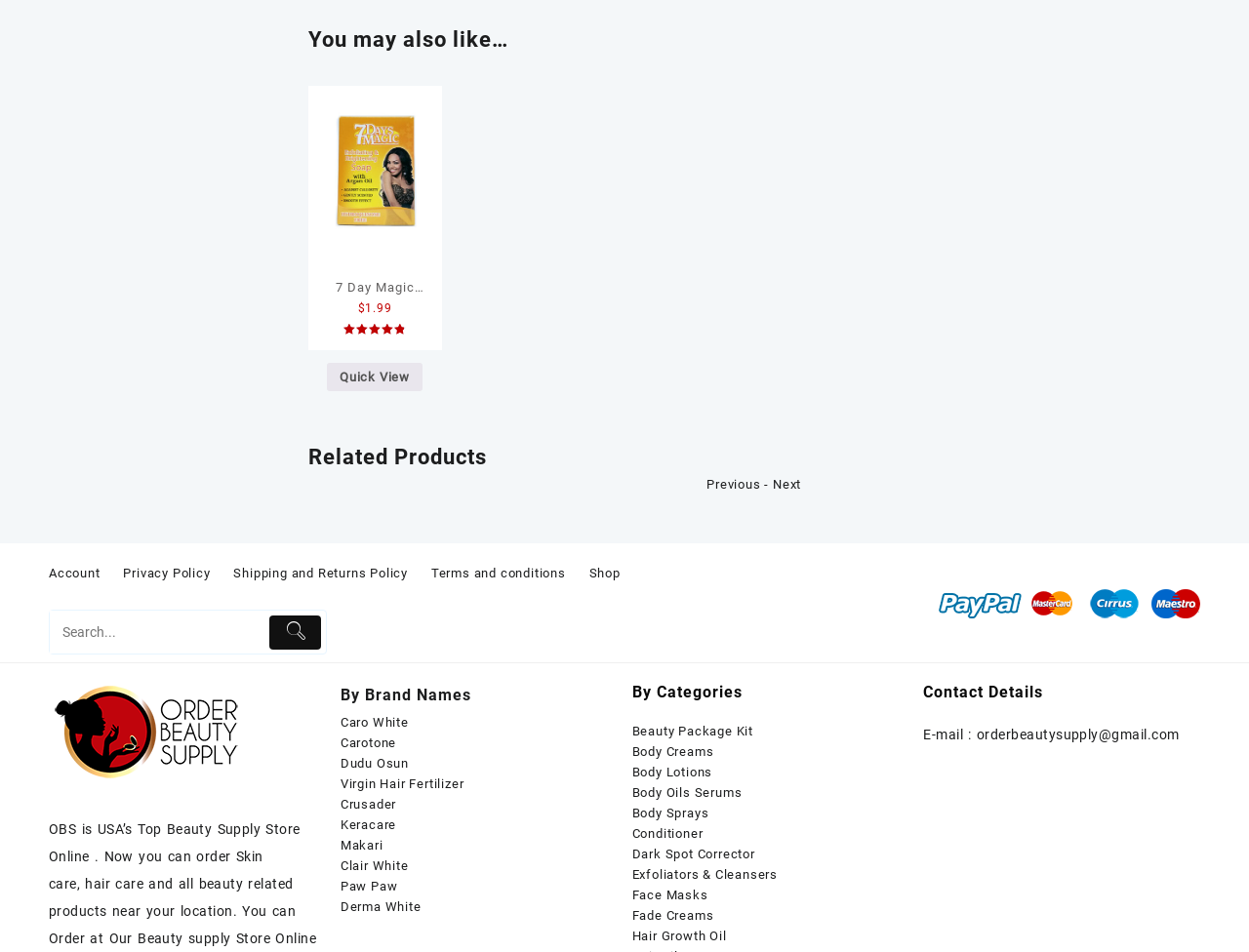For the following element description, predict the bounding box coordinates in the format (top-left x, top-left y, bottom-right x, bottom-right y). All values should be floating point numbers between 0 and 1. Description: name="s" placeholder="Search..." title="Search"

[0.04, 0.641, 0.212, 0.687]